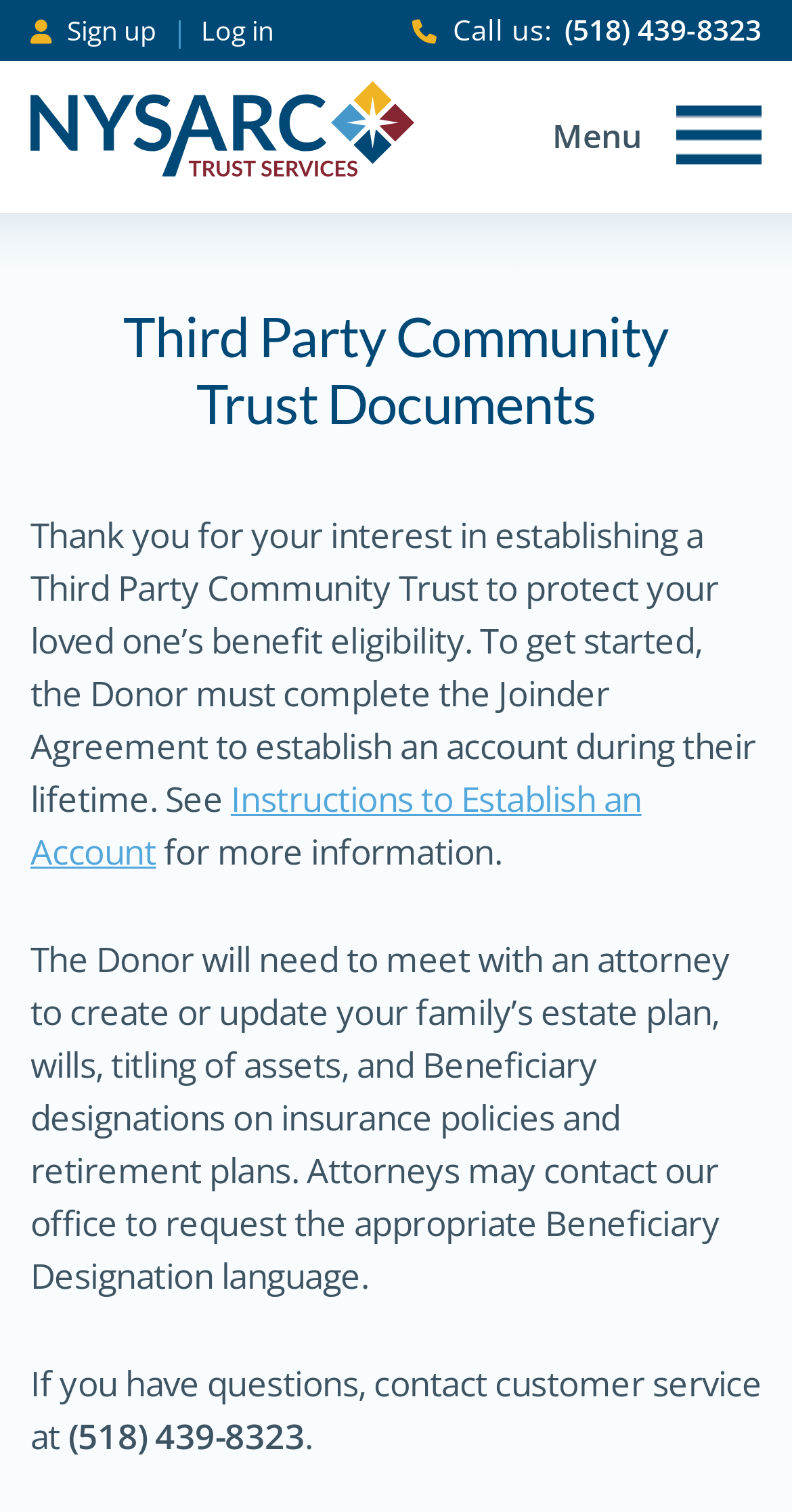Describe the entire webpage, focusing on both content and design.

The webpage is about Third Party Community Trust Documents provided by NYSARC Trust Services. At the top left, there are two links, "Sign up" and "Log in", positioned side by side. Next to them, there is a group of elements, including a "Call us:" label and a phone number link "(518) 439-8323". 

On the top left corner, there is an image of the NYSARC logo, which is also a link. To the right of the logo, there is a "Menu" button that is currently expanded. 

Below these top elements, there is a main article section that occupies most of the page. It starts with a heading "Third Party Community Trust Documents" followed by a paragraph of text that explains the purpose of the trust and the steps to establish an account. 

There is a link "Instructions to Establish an Account" in the middle of the article, which provides more information on the process. The text continues to explain the role of the Donor and the attorney in creating or updating the estate plan, wills, and beneficiary designations. 

At the bottom of the article, there is a contact information section, which includes a phone number "(518) 439-8323" and an invitation to contact customer service with questions.